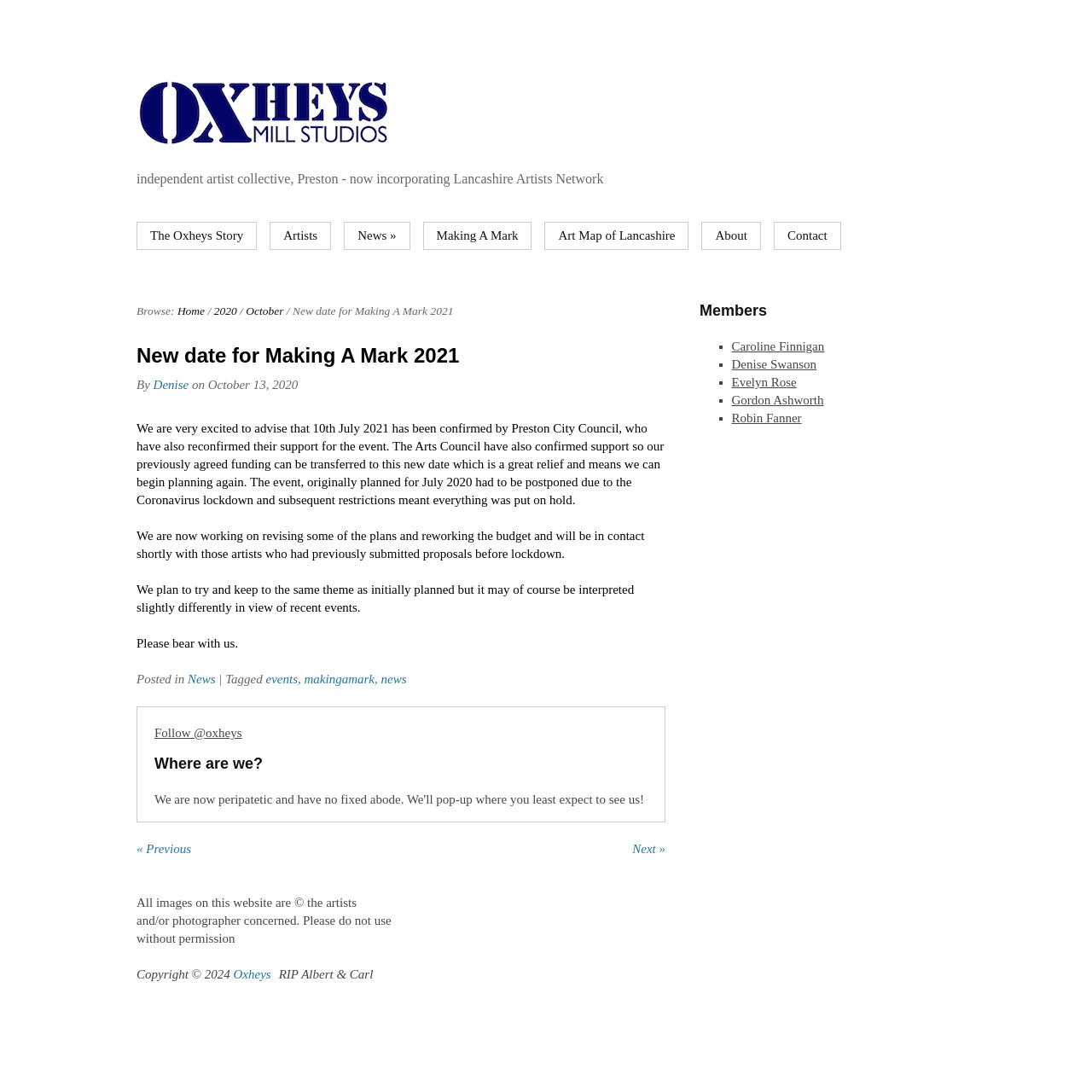What is the theme of the event Making A Mark 2021?
Your answer should be a single word or phrase derived from the screenshot.

Not specified